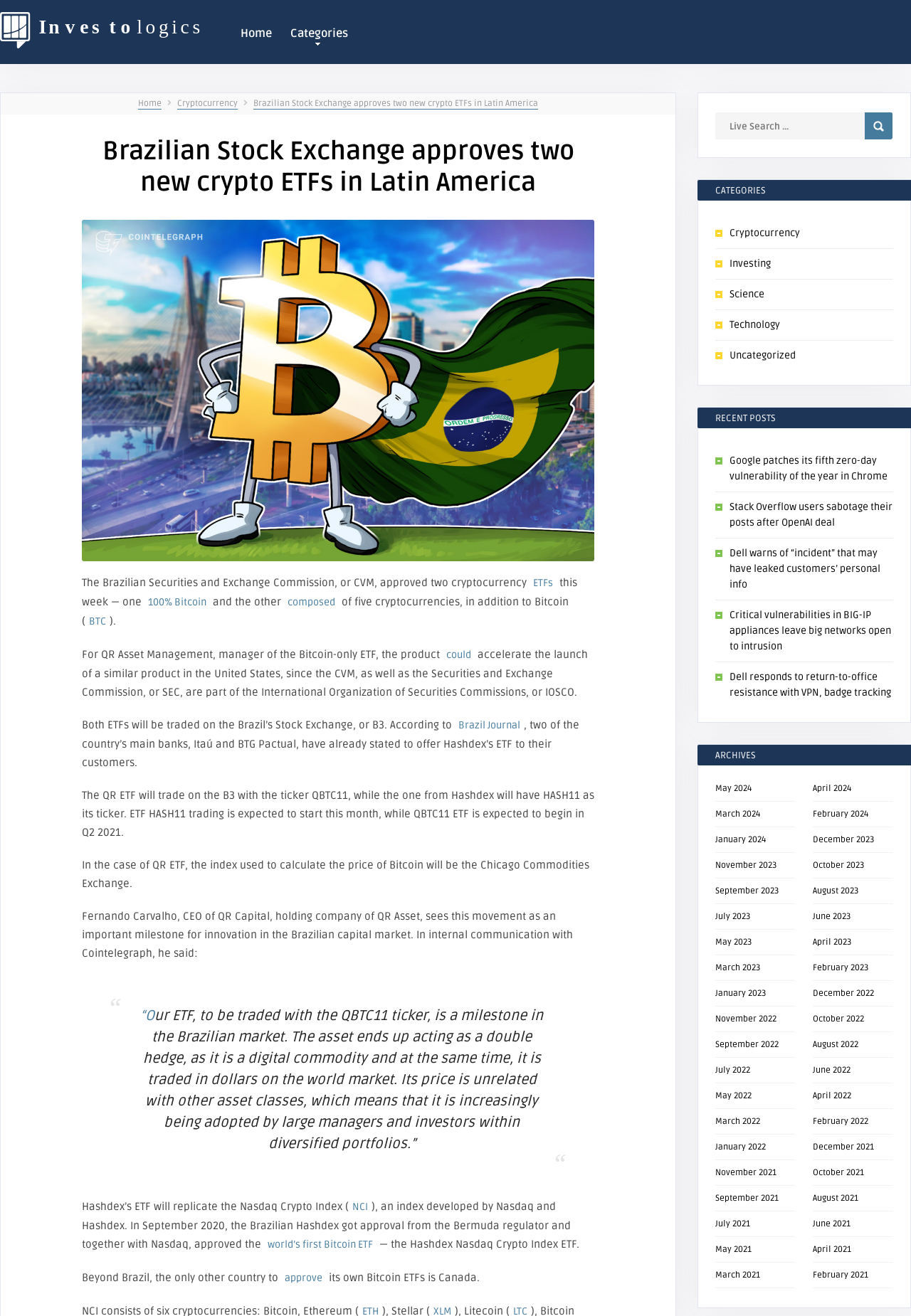Identify the headline of the webpage and generate its text content.

Brazilian Stock Exchange approves two new crypto ETFs in Latin America